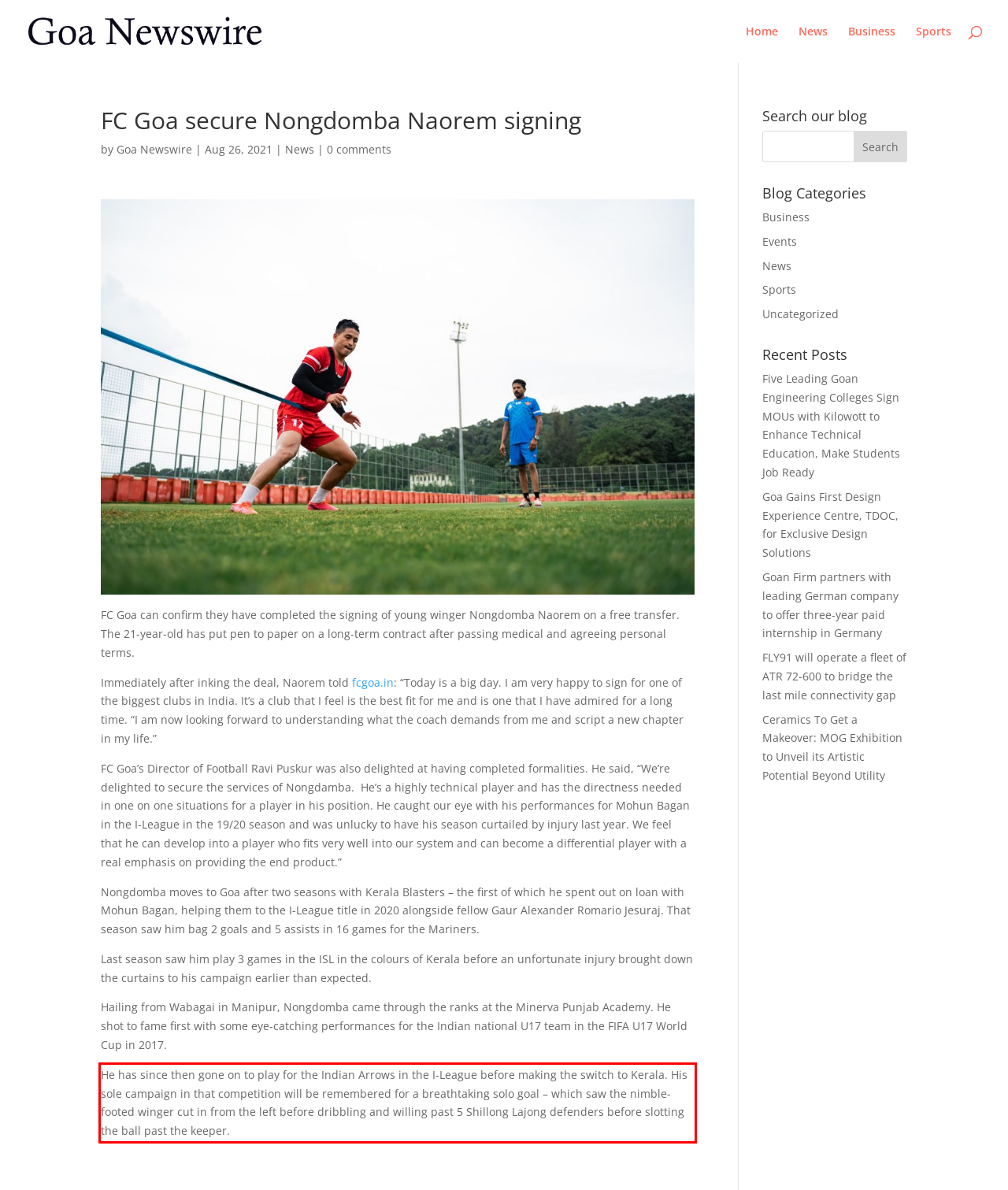Given a webpage screenshot, identify the text inside the red bounding box using OCR and extract it.

He has since then gone on to play for the Indian Arrows in the I-League before making the switch to Kerala. His sole campaign in that competition will be remembered for a breathtaking solo goal – which saw the nimble-footed winger cut in from the left before dribbling and willing past 5 Shillong Lajong defenders before slotting the ball past the keeper.